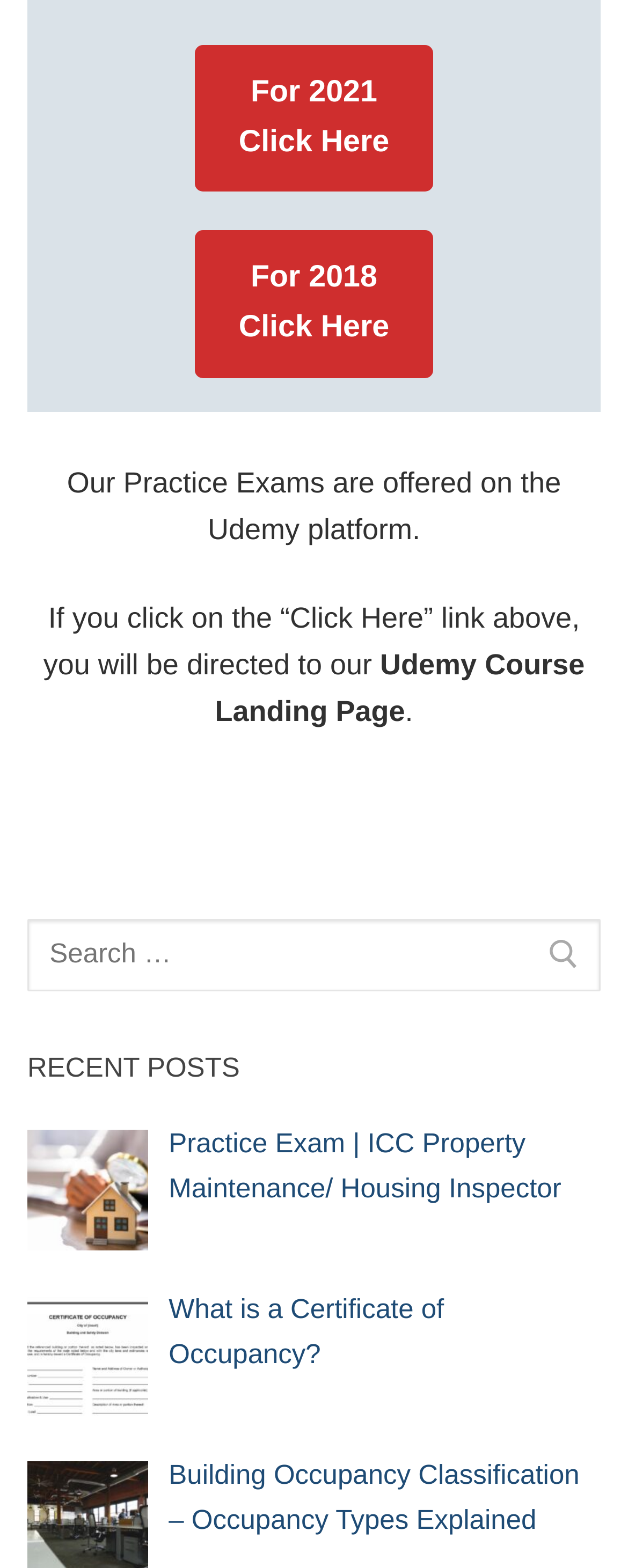How many links are above the search bar?
Based on the image, respond with a single word or phrase.

2